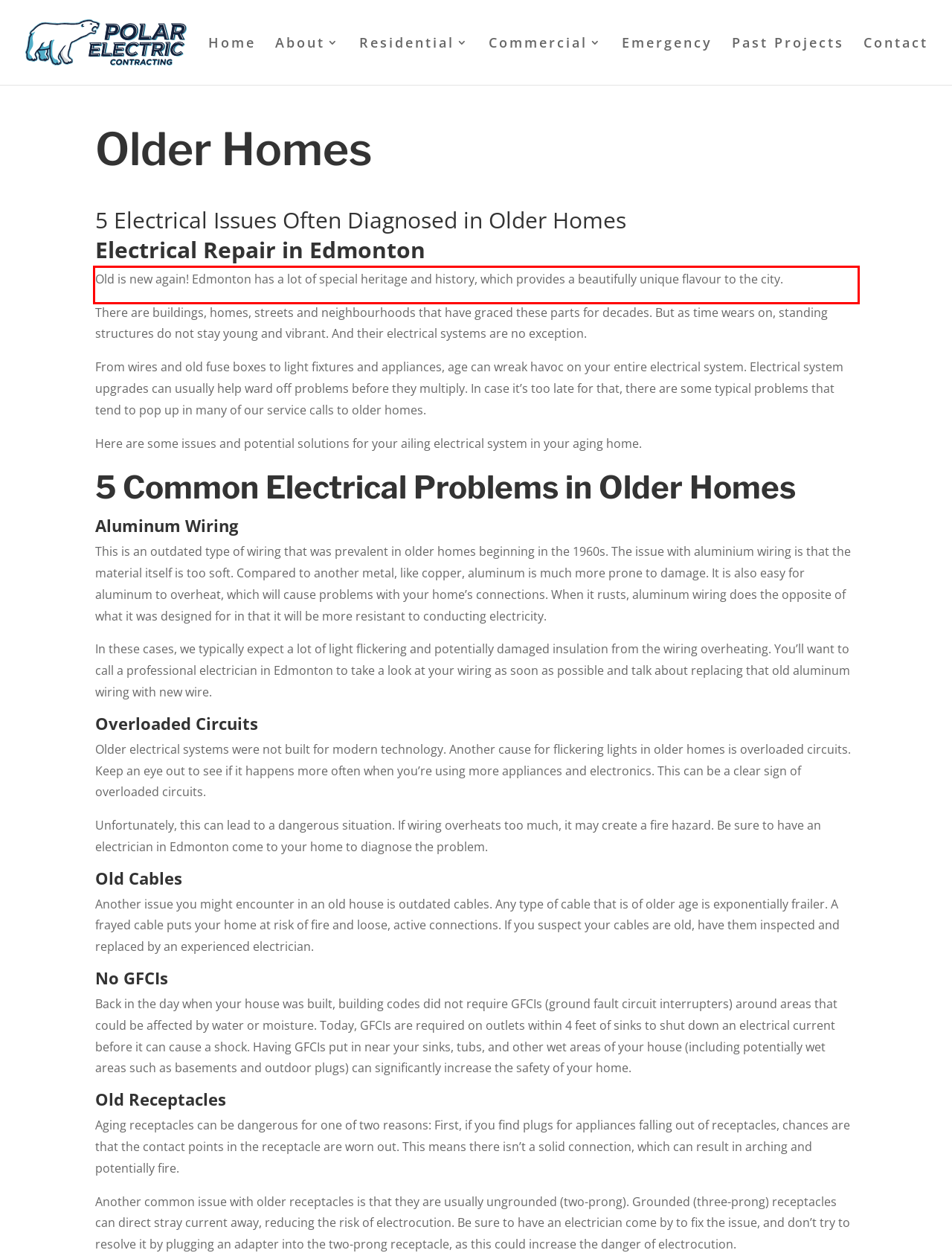You have a screenshot with a red rectangle around a UI element. Recognize and extract the text within this red bounding box using OCR.

Old is new again! Edmonton has a lot of special heritage and history, which provides a beautifully unique flavour to the city.